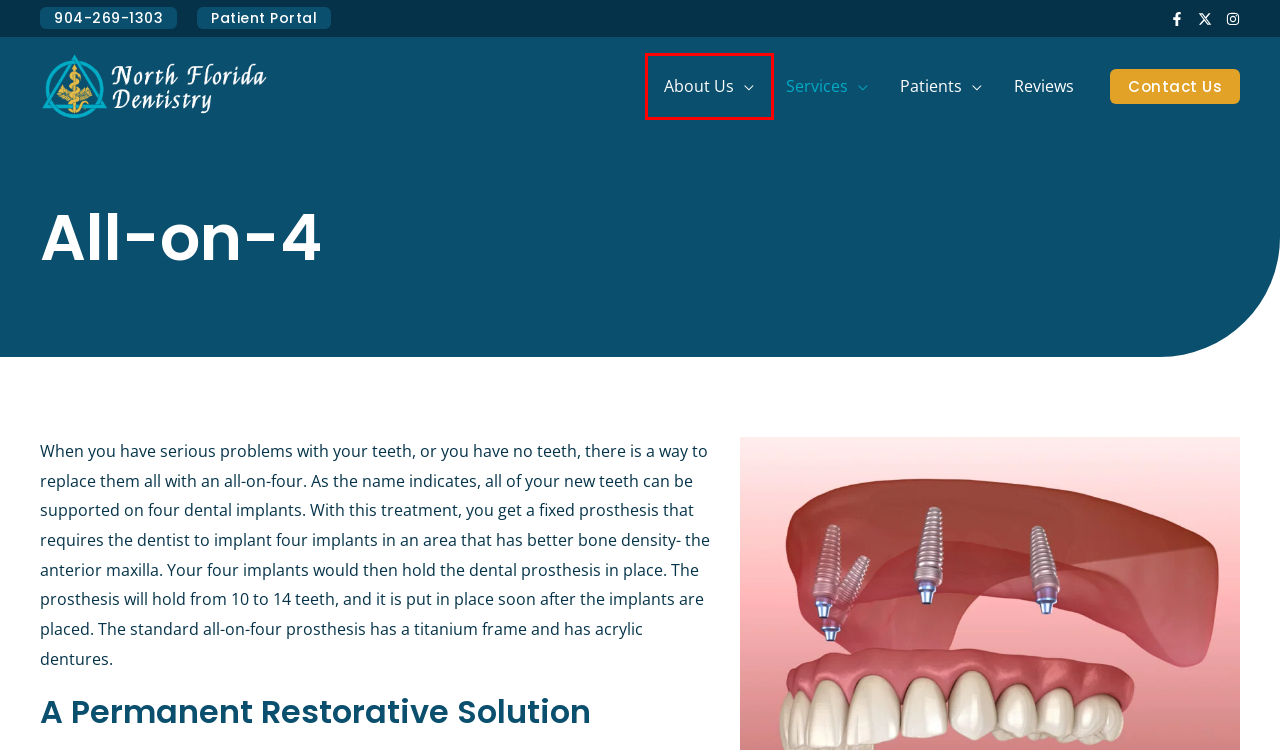You are provided with a screenshot of a webpage where a red rectangle bounding box surrounds an element. Choose the description that best matches the new webpage after clicking the element in the red bounding box. Here are the choices:
A. North Florida Dentistry Reviews | Hear From Our Patients
B. Orange Park Dentists | North Florida Dentistry | Healthy Smiles
C. Dental Services in Orange Park | North Florida Dentistry
D. Your First Visit at North Florida Dentistry | Orange Park Patients
E. About Orange Park North Florida Dentistry | Experience Dentists
F. Orange Park Dental Patients | North Florida Dentistry
G. Dental Marketing Agency | Whiteboard Marketing | Columbus Ohio
H. Contact Orange Park Dentists | North Florida Dentistry

E